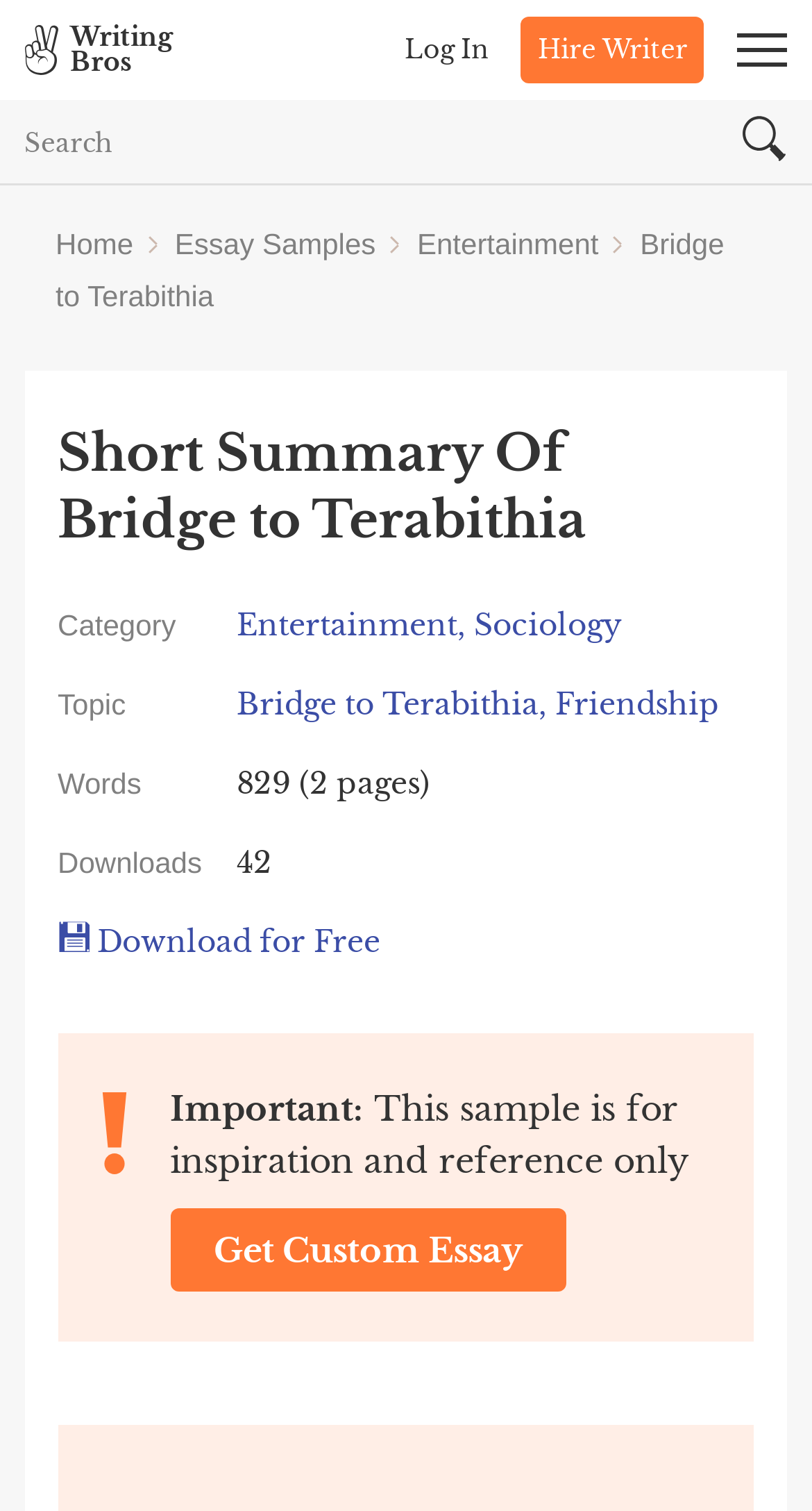Provide a thorough description of this webpage.

This webpage is about a short summary of the novel "Bridge to Terabithia" by Katherine Paterson. At the top left corner, there is a main logo of "WritingBros" accompanied by a link to the main logo. To the right of the logo, there are links to "Log In" and "Hire Writer". Below the logo, there is a search bar with a required textbox and a search button, which is accompanied by a small search icon.

On the top navigation menu, there are links to "Home", "Essay Samples", "Entertainment", and "Bridge to Terabithia". The main content of the webpage is a summary of the novel, which is headed by a title "Short Summary Of Bridge to Terabithia". Below the title, there are categories and topics related to the novel, including "Entertainment", "Sociology", "Bridge to Terabithia", and "Friendship". 

The webpage also displays the word count of the summary, which is 829 words, and the number of pages, which is 2. Additionally, it shows the number of downloads, which is 42. There is a call-to-action button "Download for Free" and a note that the sample is for inspiration and reference only. Finally, there is a button "Get Custom Essay" at the bottom of the page.